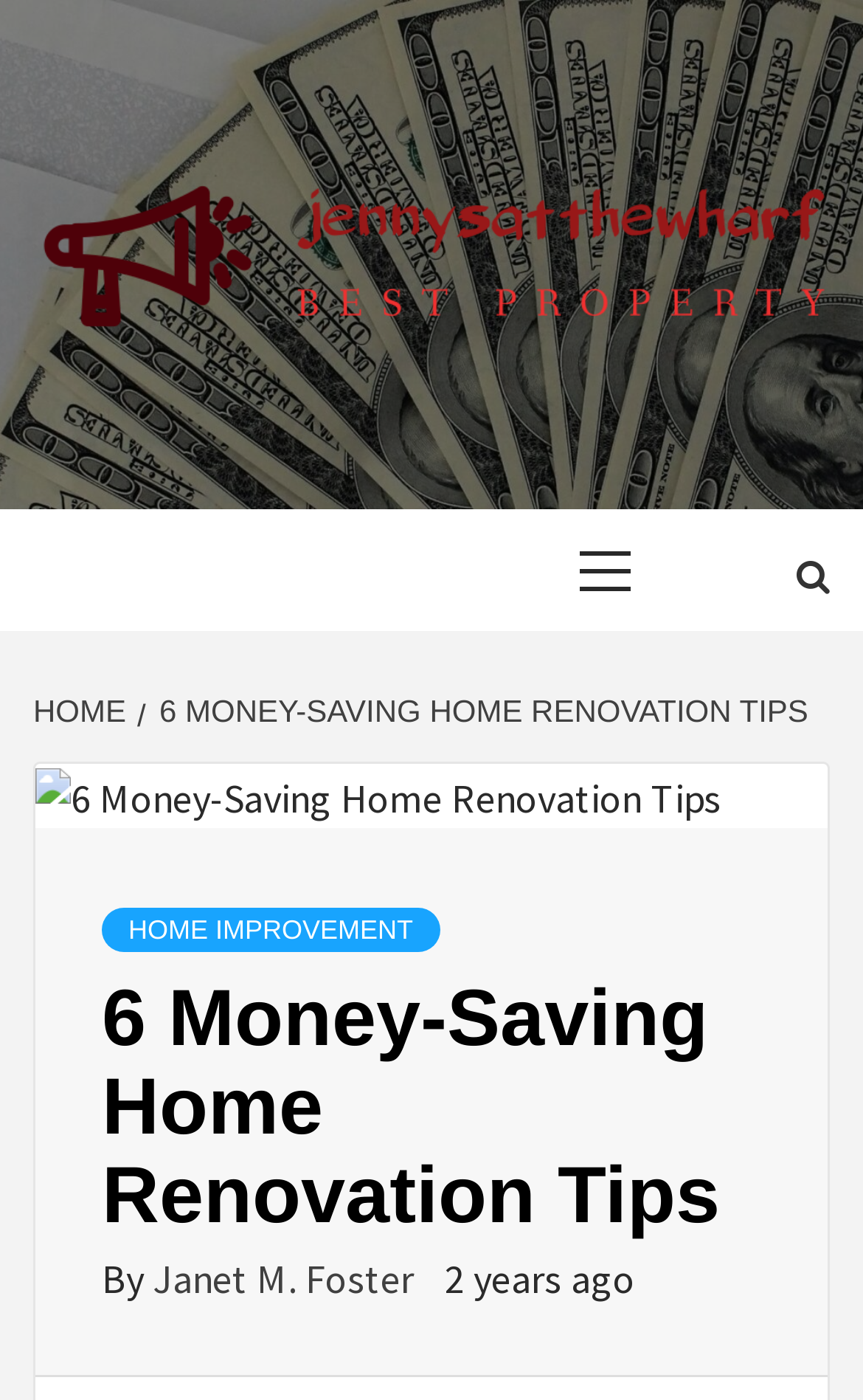What is the category of the current article?
Answer the question using a single word or phrase, according to the image.

HOME IMPROVEMENT